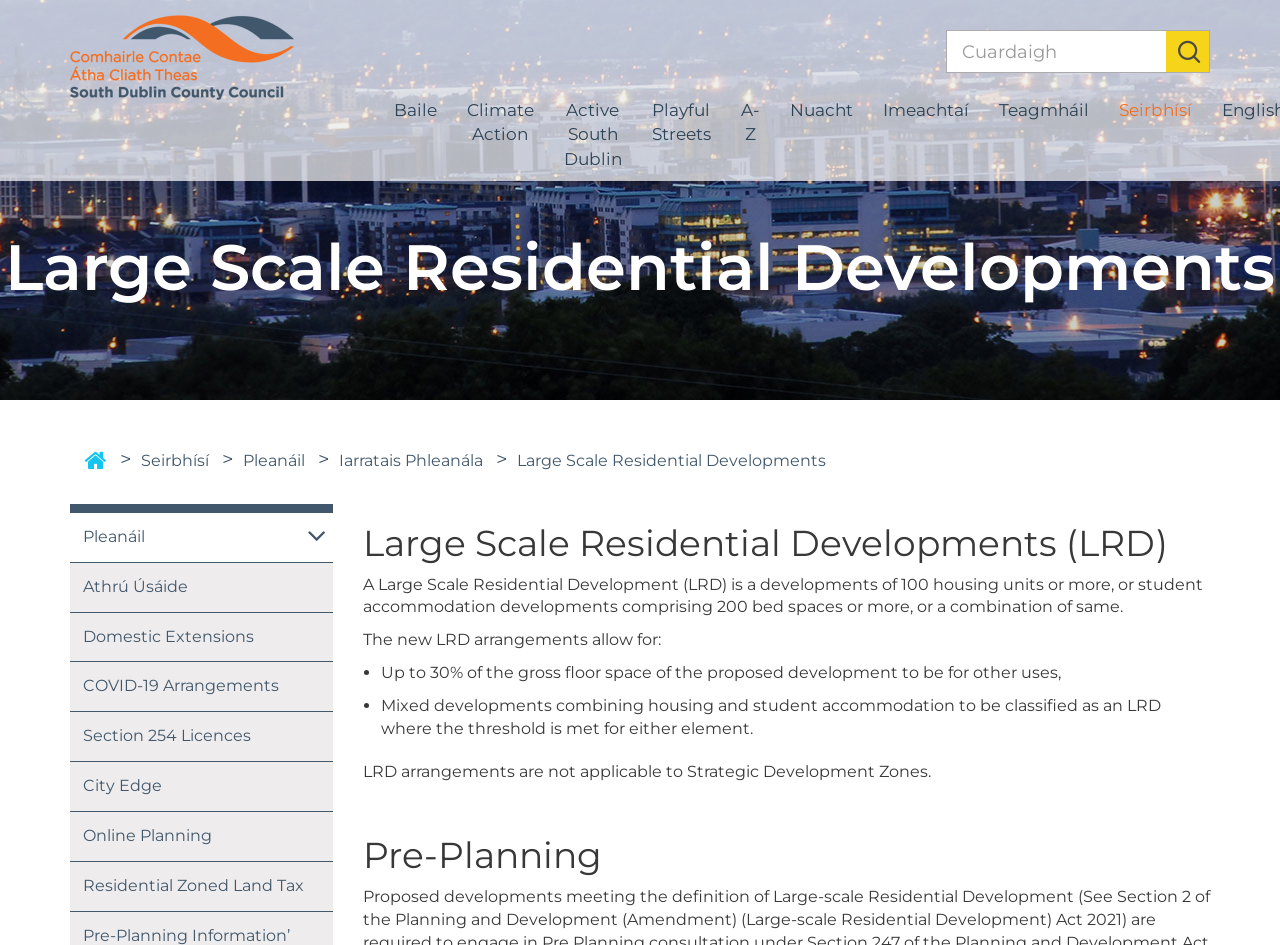How many links are in the 'Main navigation' section?
From the screenshot, provide a brief answer in one word or phrase.

8